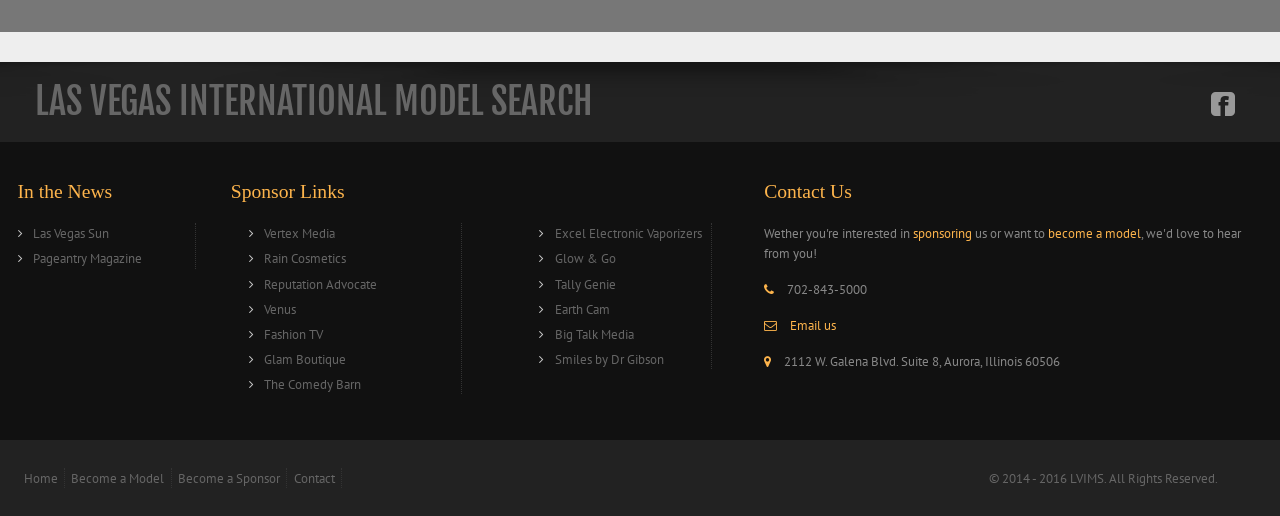Given the content of the image, can you provide a detailed answer to the question?
What is the address of the model search?

The static text '2112 W. Galena Blvd. Suite 8, Aurora, Illinois 60506' is located below the 'Contact Us' heading, which suggests that it is the address of the model search.